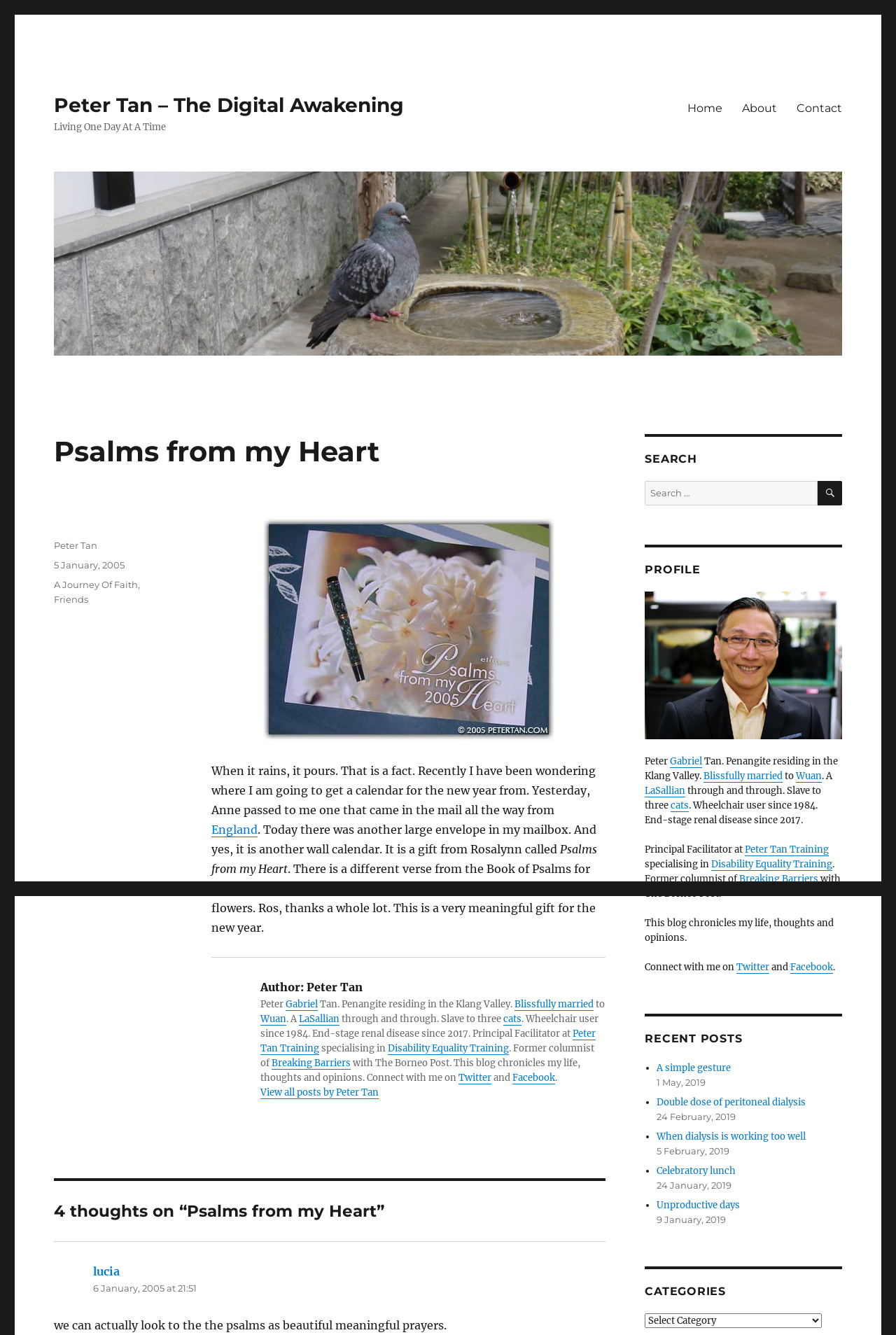Determine the bounding box coordinates of the section I need to click to execute the following instruction: "View all posts by Peter Tan". Provide the coordinates as four float numbers between 0 and 1, i.e., [left, top, right, bottom].

[0.291, 0.814, 0.423, 0.823]